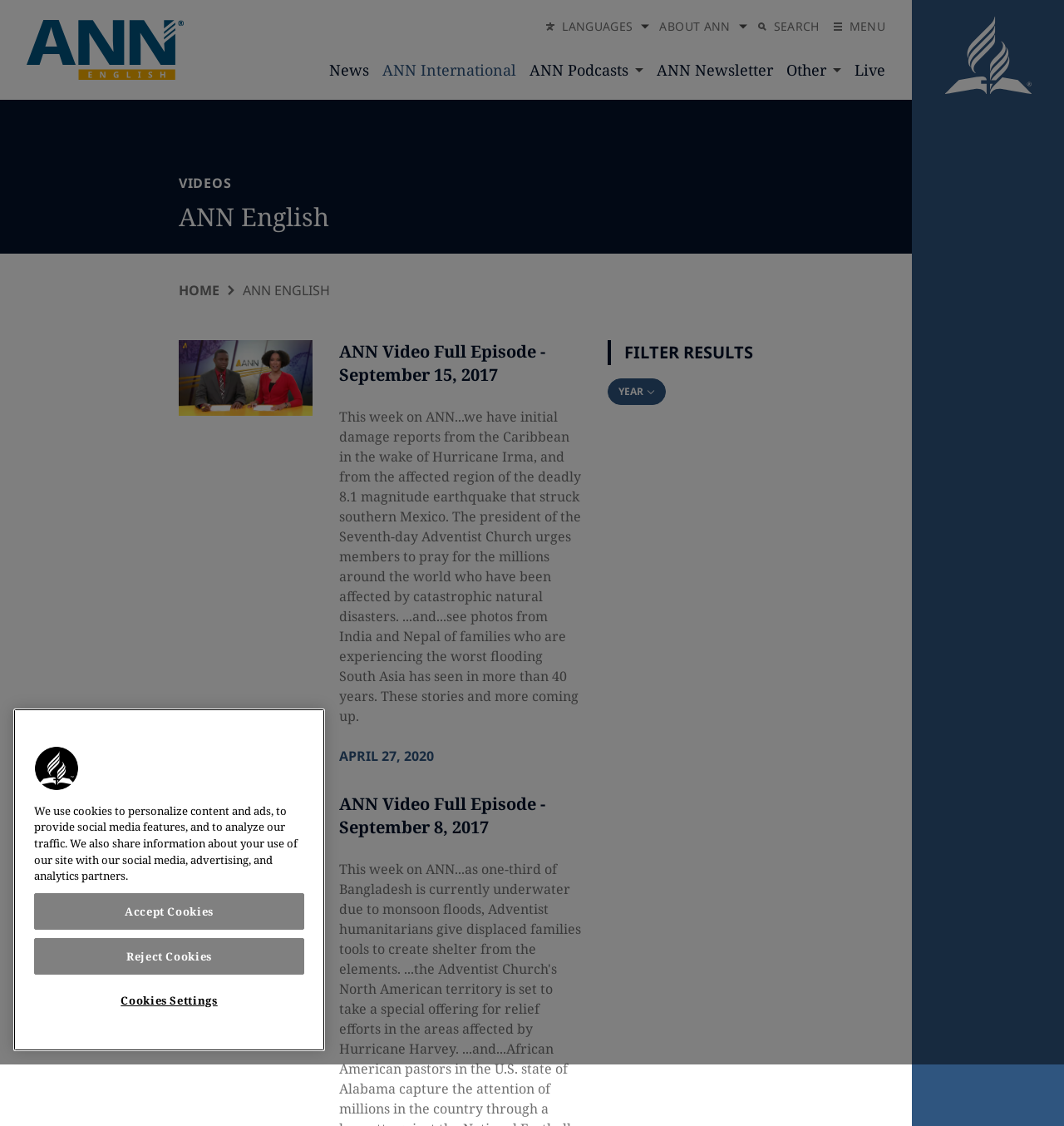Please provide a detailed answer to the question below by examining the image:
How many buttons are there in the filter results section?

I looked at the filter results section and found one button, which is labeled 'YEAR'.